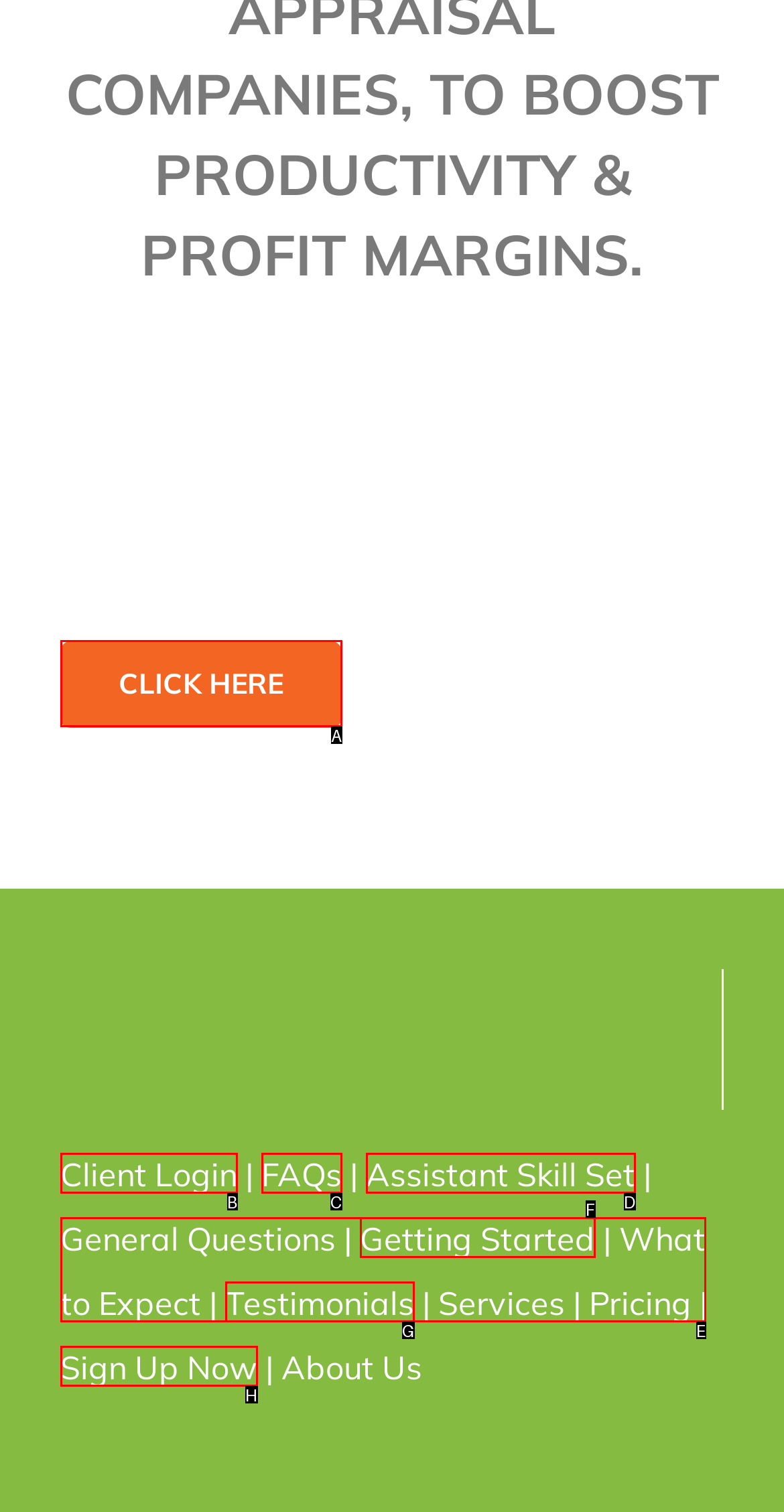Pick the option that best fits the description: Sign Up Now. Reply with the letter of the matching option directly.

H